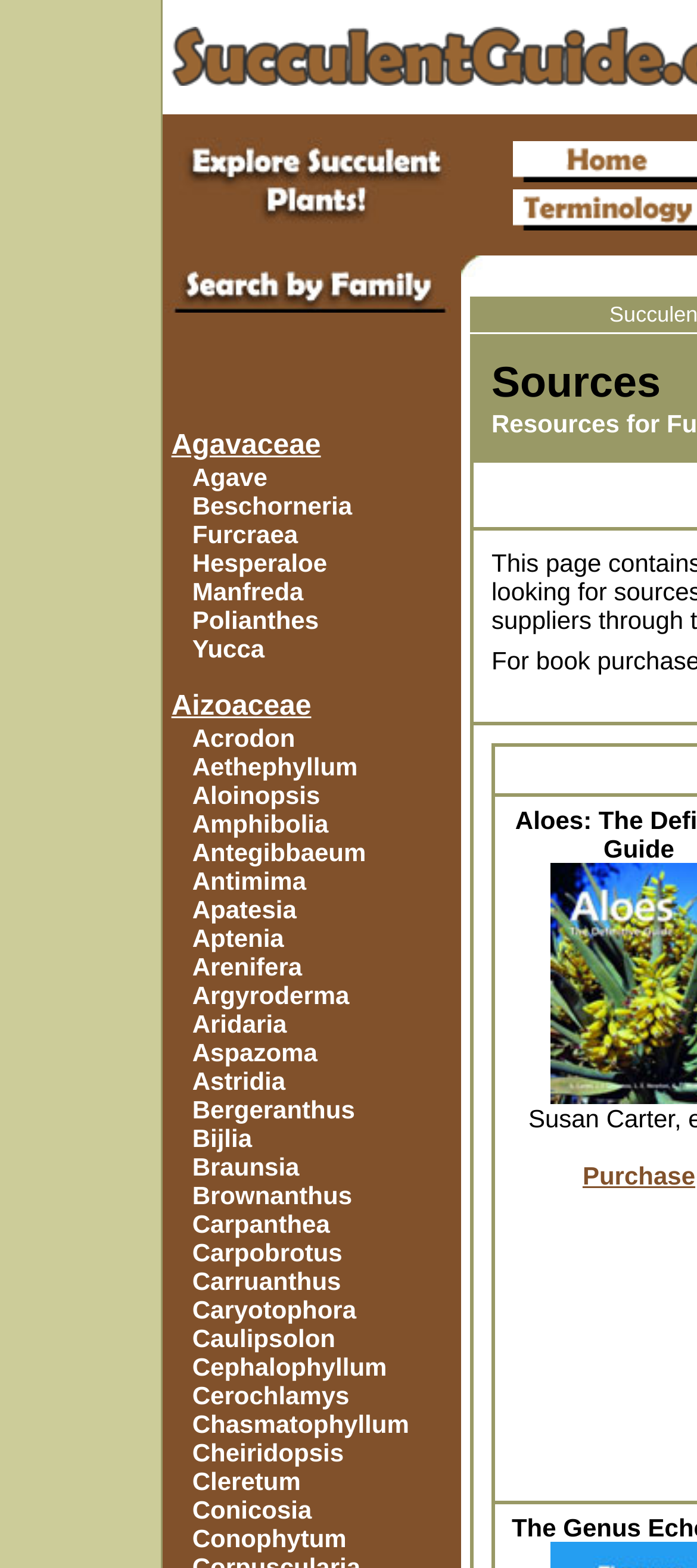Locate the bounding box coordinates of the segment that needs to be clicked to meet this instruction: "Click on Agavaceae".

[0.246, 0.275, 0.46, 0.294]